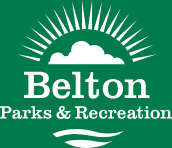Summarize the image with a detailed caption.

This image features the logo of Belton Parks & Recreation, prominently displayed against a vibrant green background. The design showcases the name "Belton" in bold white letters, emphasizing the community's identity. Below, the words "Parks & Recreation" are rendered in a slightly smaller font, maintaining visibility and clarity. Above the text, a stylized sun radiates rays, symbolizing warmth and energy, while a few clouds add a touch of softness to the design. The bottom section features gentle, wave-like lines, representing water and reinforcing the themes of outdoor activities and recreational fun. This logo effectively conveys the values of community, leisure, and natural beauty that Belton Parks & Recreation embodies.